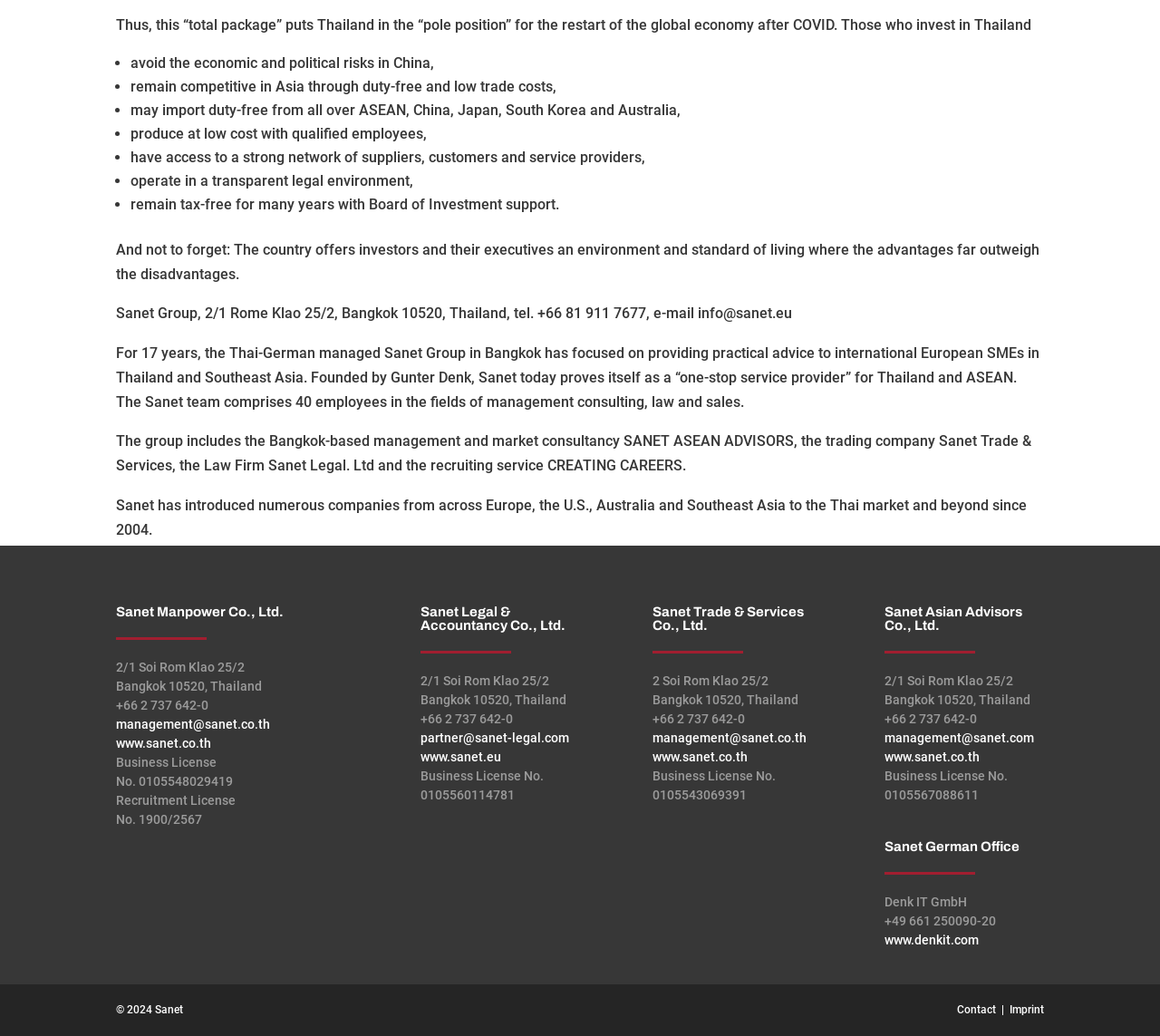Identify the bounding box coordinates of the clickable section necessary to follow the following instruction: "View recent posts". The coordinates should be presented as four float numbers from 0 to 1, i.e., [left, top, right, bottom].

None